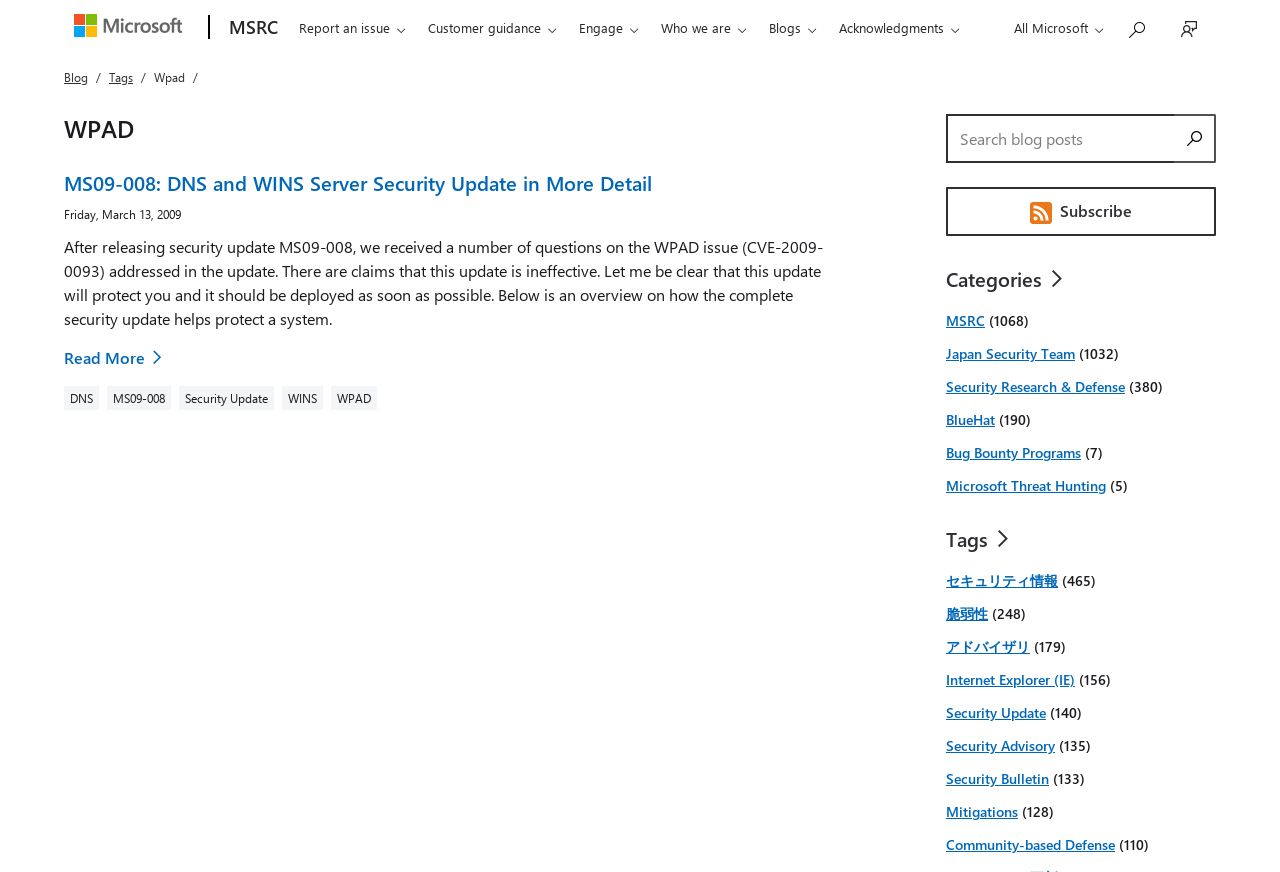Explain the webpage in detail, including its primary components.

The webpage is titled "WPAD | Microsoft Security Response Center" and has a navigation menu at the top with links to "Microsoft" and "MSRC". Below the navigation menu, there is a contextual menu with several buttons, including "Report an issue", "Customer guidance", "Engage", "Who we are", "Blogs", and "Acknowledgments". 

To the right of the contextual menu, there is a search bar with a button labeled "Search Microsoft.com". Next to the search bar, there is a link with an icon. 

Below the top navigation and search bar, there is a section with a heading "WPAD" and an article with a title "MS09-008: DNS and WINS Server Security Update in More Detail". The article has a date "Friday, March 13, 2009" and a brief summary of the security update. There are also several links to related topics, including "DNS", "MS09-008", "Security Update", "WINS", and "WPAD". 

On the right side of the article, there is a search box labeled "Search blog posts" with a button labeled "Search". Below the search box, there are links to "RSS feed Subscribe" and an image of an RSS feed icon. 

Further down the page, there are headings "View full Categories list" and "View full Tags list", each with a link to view the full list. Below these headings, there are several links to various categories and tags, including "MSRC 1068", "Japan Security Team 1032", "Security Research & Defense 380", and others. Each link has a number in parentheses indicating the number of items in that category or tag.